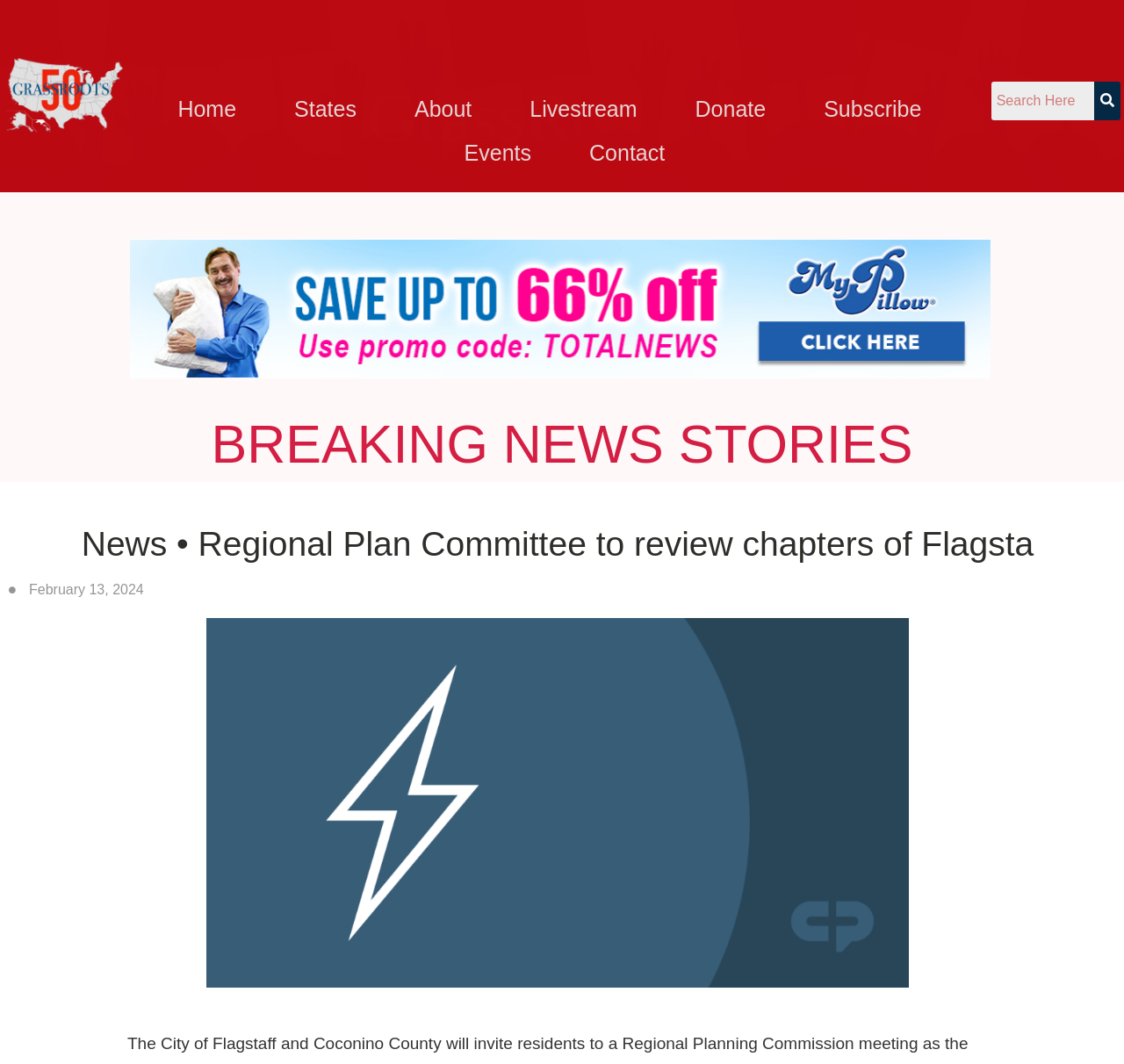How many links are present in the top navigation bar?
Using the visual information, answer the question in a single word or phrase.

7